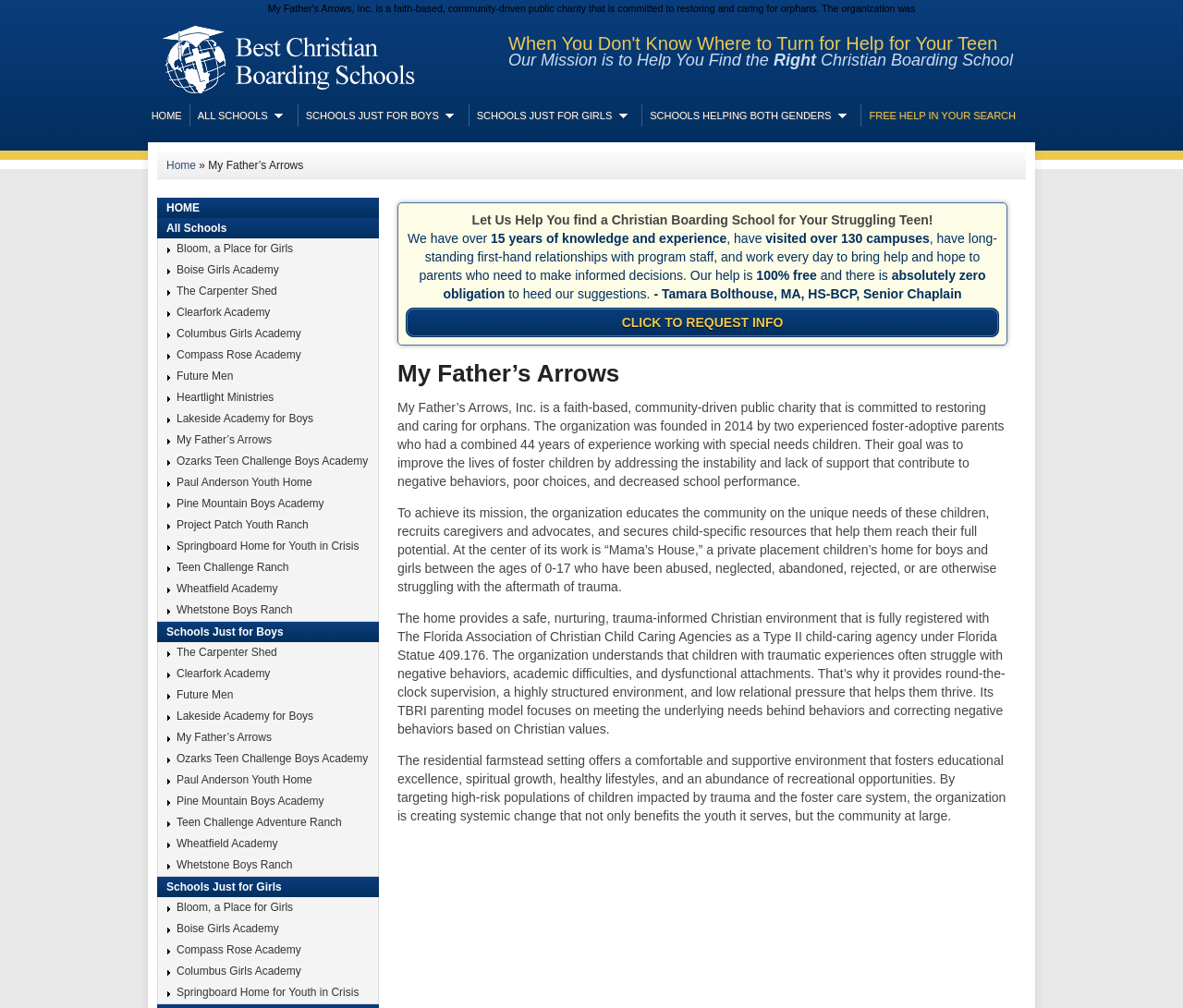Find the bounding box coordinates of the area to click in order to follow the instruction: "Explore schools just for boys".

[0.258, 0.104, 0.39, 0.125]